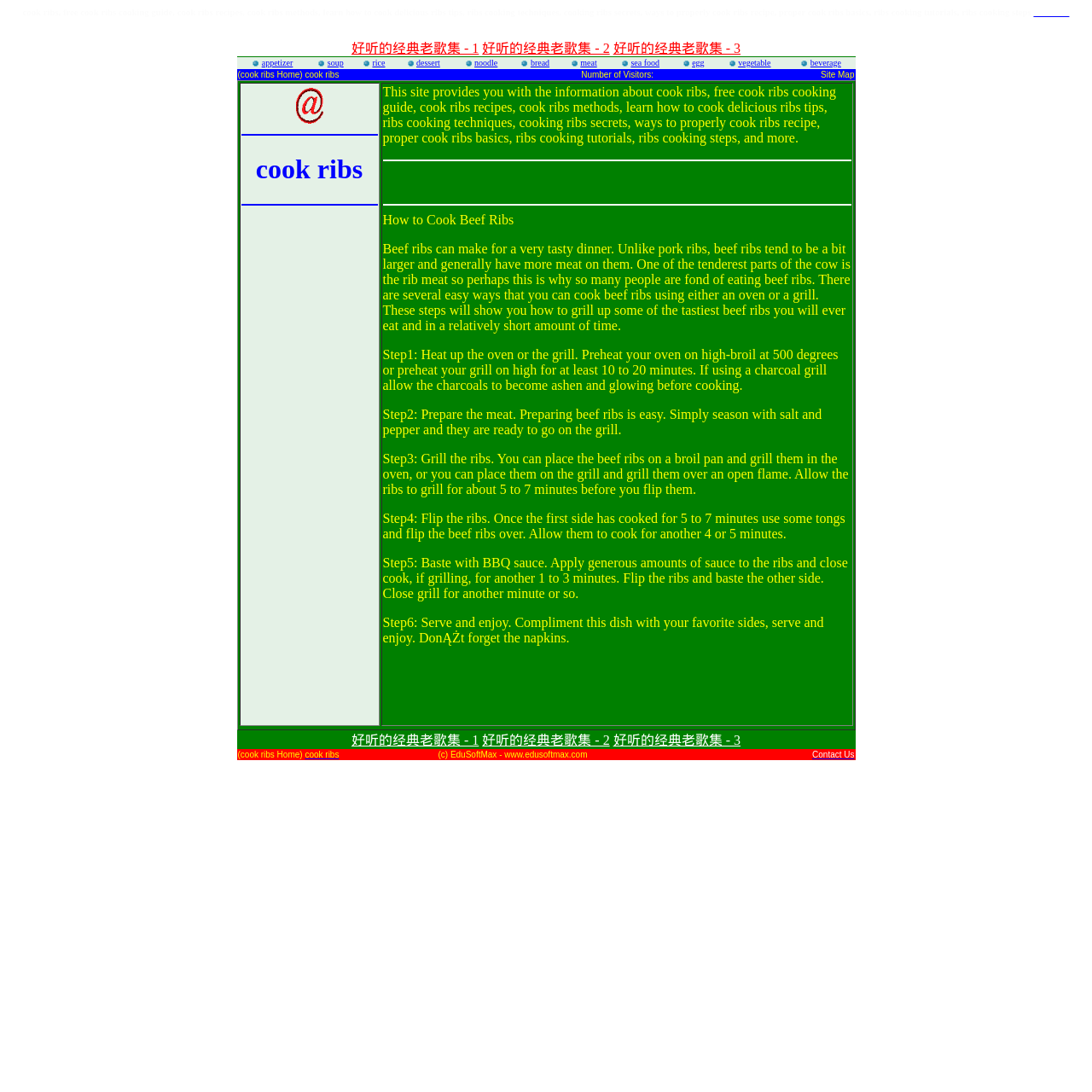Create an elaborate caption for the webpage.

This webpage is about cooking ribs, providing a free cooking guide, recipes, methods, and tips. At the top, there is a heading that summarizes the content of the page. Below the heading, there are three links to "好听的经典老歌集" (a collection of classic old songs) labeled as 1, 2, and 3.

The main content of the page is divided into two sections. The left section has a table with several rows, each containing a category of food, such as appetizer, soup, rice, dessert, noodle, bread, meat, sea food, egg, vegetable, and beverage. Each category has an image and a link to related content.

The right section has a long article about how to cook beef ribs, including steps to prepare and grill the ribs, and tips for serving. The article is divided into six steps, each with a brief description and instructions.

At the bottom of the page, there are three links to "好听的经典老歌集" (a collection of classic old songs) labeled as 1, 2, and 3, which are the same as the ones at the top.